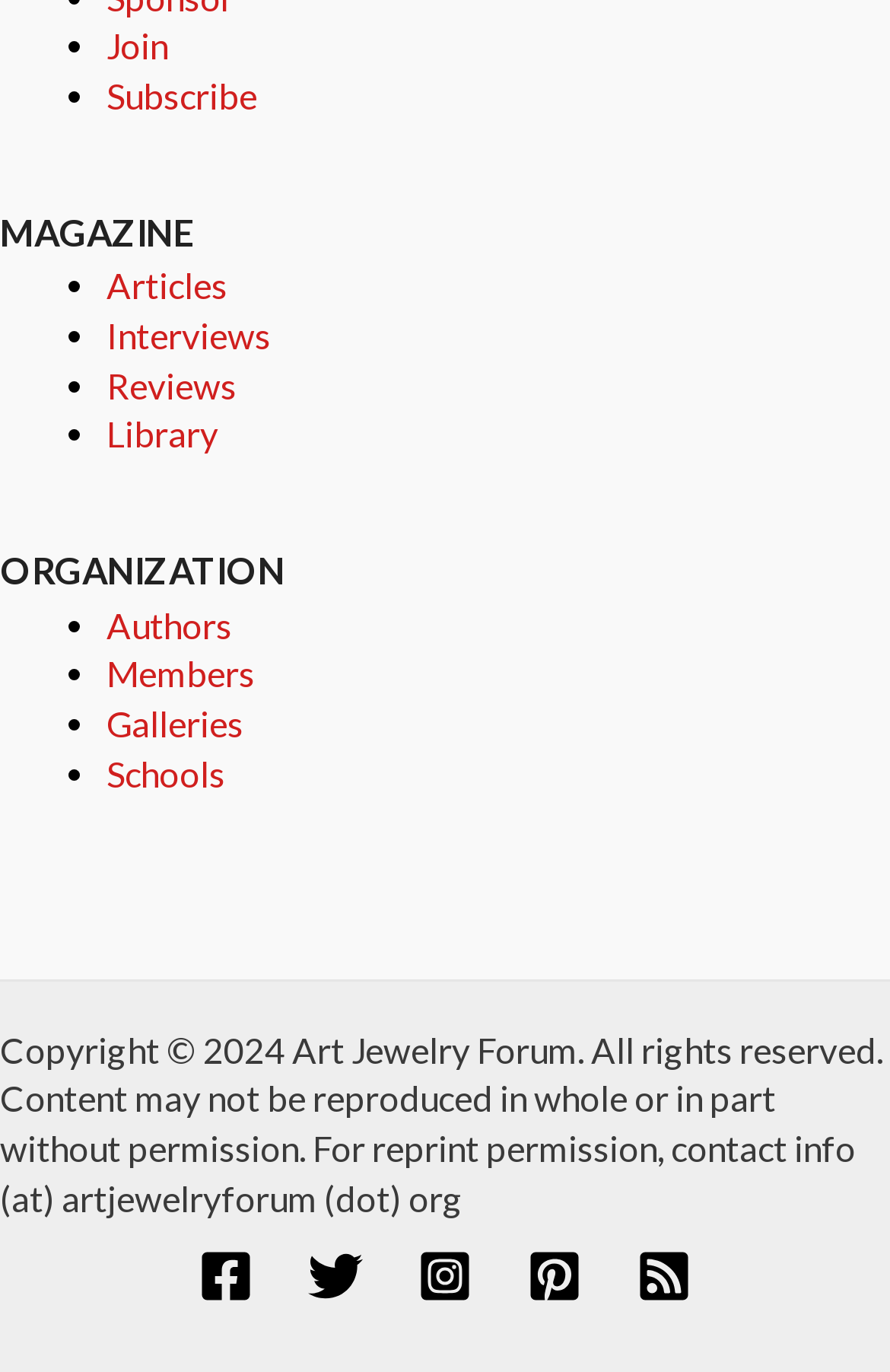What is the last section of the webpage?
Based on the image, give a concise answer in the form of a single word or short phrase.

Copyright information